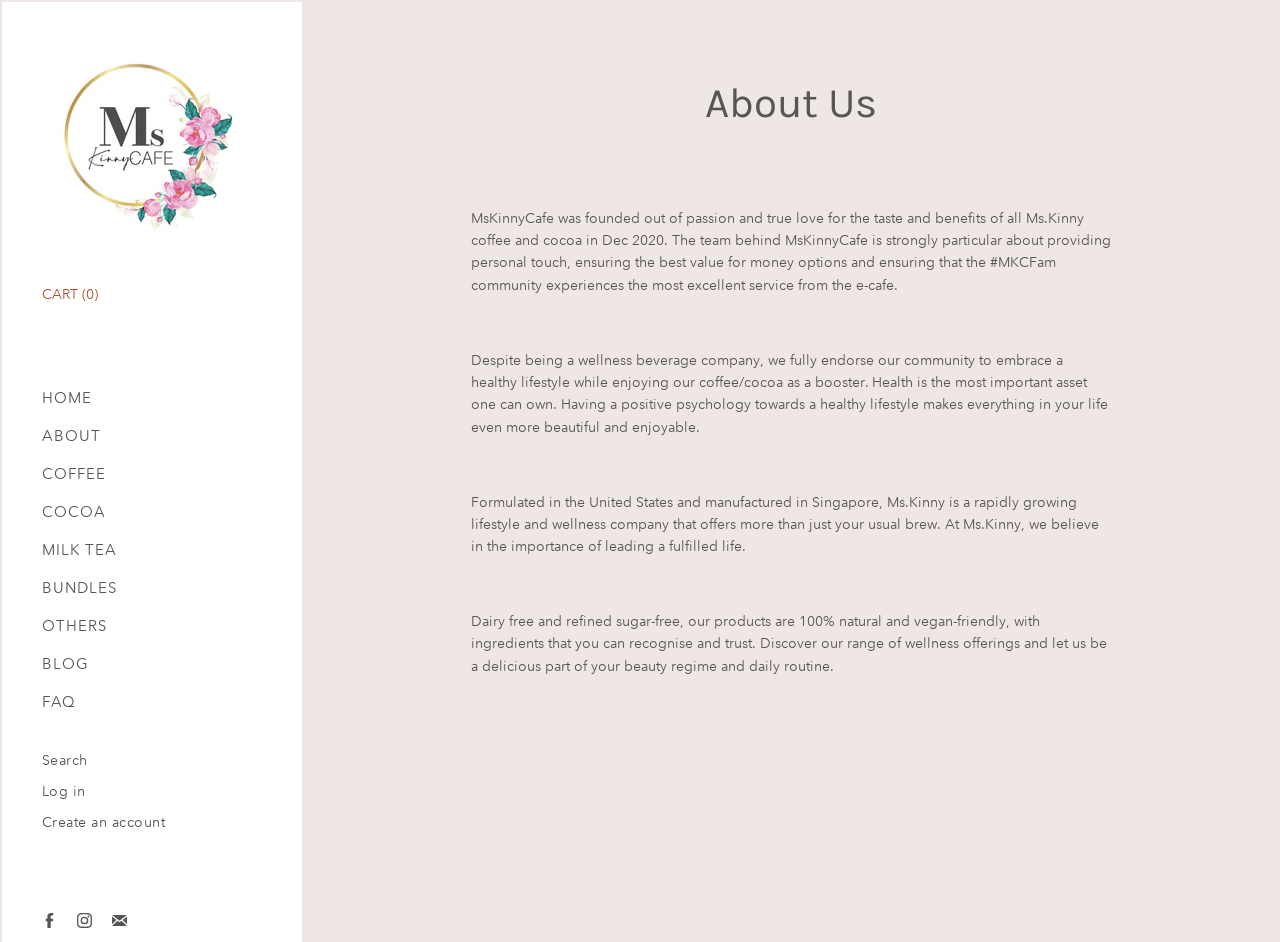Find the bounding box coordinates of the element to click in order to complete the given instruction: "Search for products."

[0.033, 0.799, 0.069, 0.817]